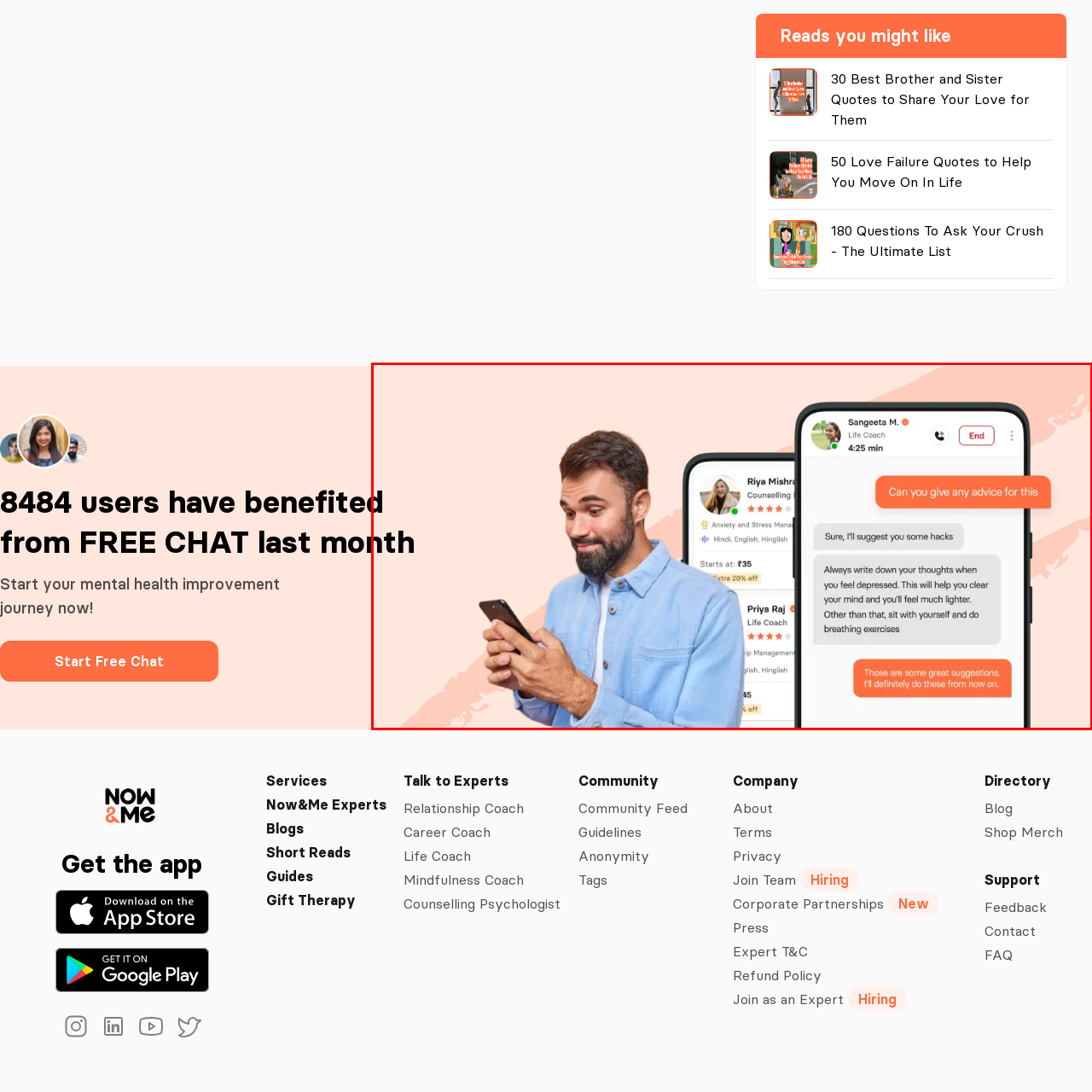What is the profession of Riya Mishra?
Carefully look at the image inside the red bounding box and answer the question in a detailed manner using the visual details present.

The answer can be found on the left side of the chat interface, where additional profiles of other professionals are visible, including Riya Mishra, who is a Counselling Expert.